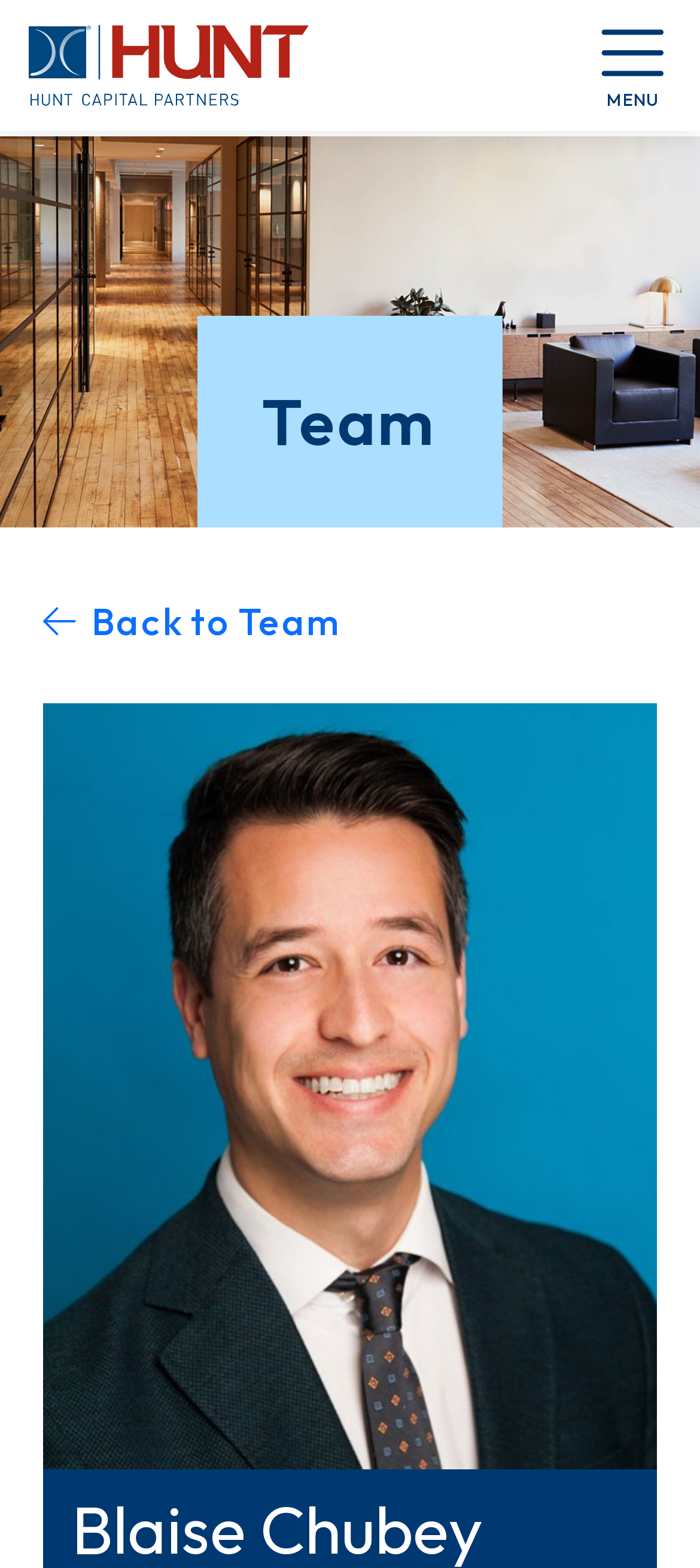Provide a one-word or brief phrase answer to the question:
Who is the person featured on the page?

Blaise Chubey